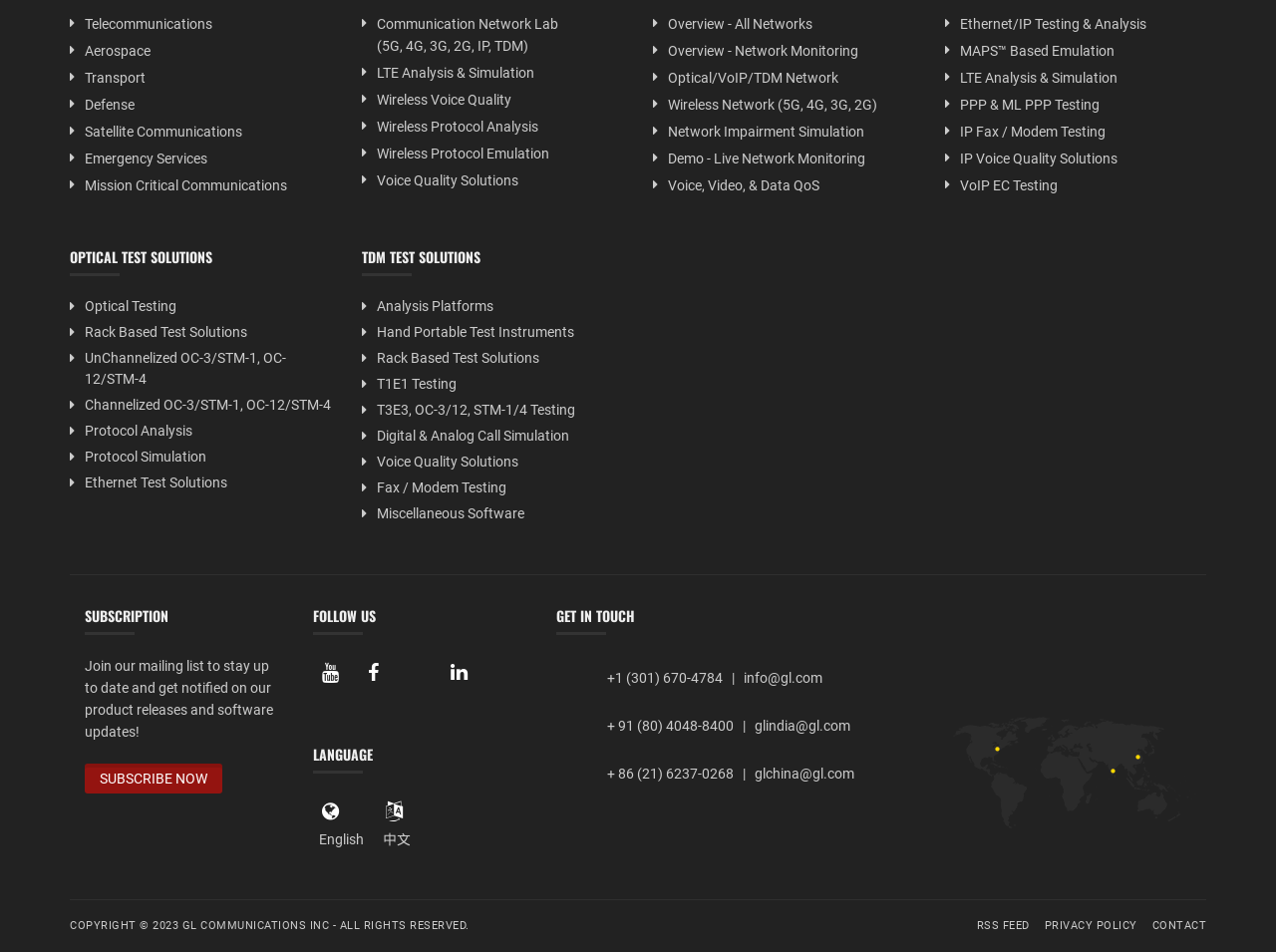Provide your answer in a single word or phrase: 
How many links are listed under the GET IN TOUCH section?

6